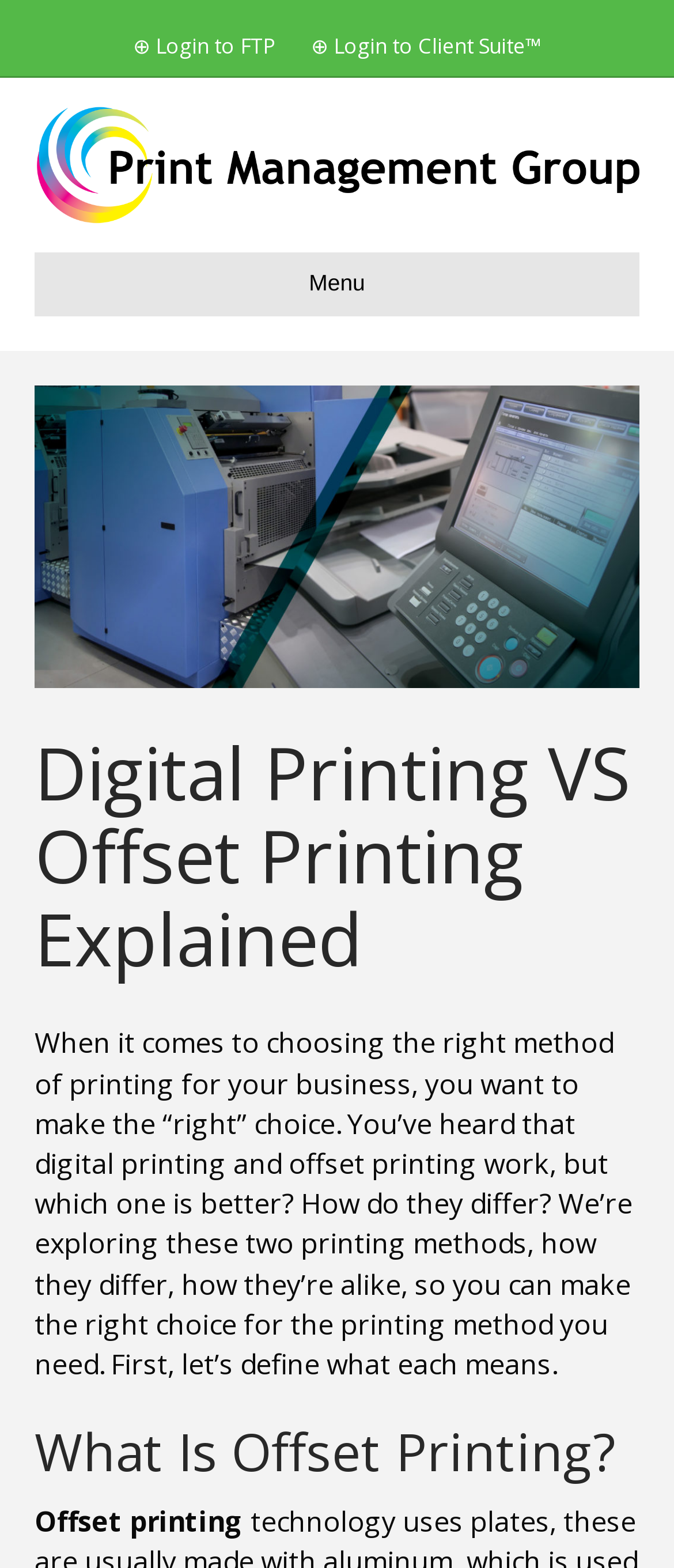Determine the heading of the webpage and extract its text content.

Digital Printing VS Offset Printing Explained